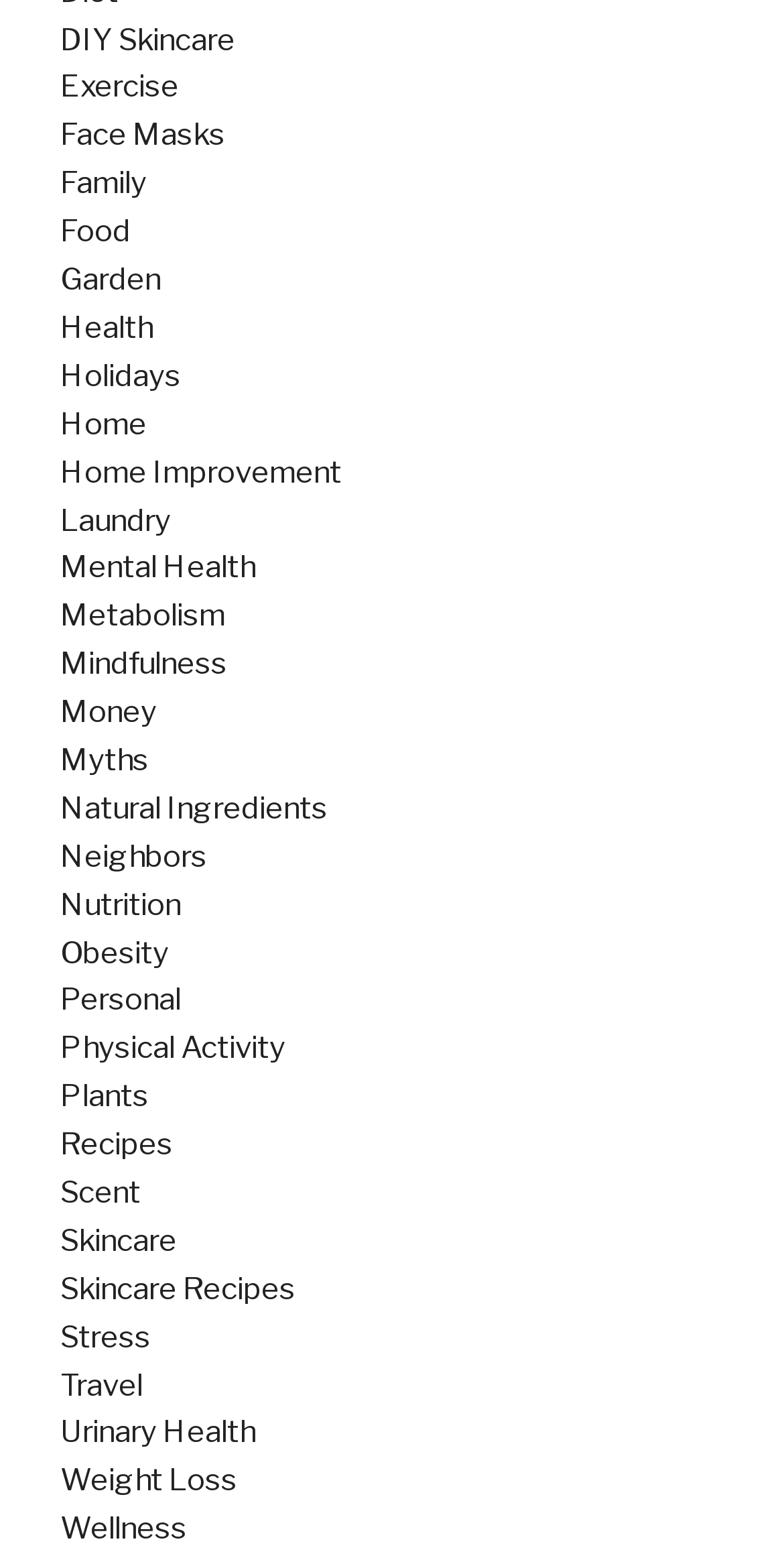Please provide a short answer using a single word or phrase for the question:
Is there a category related to travel on the webpage?

Yes